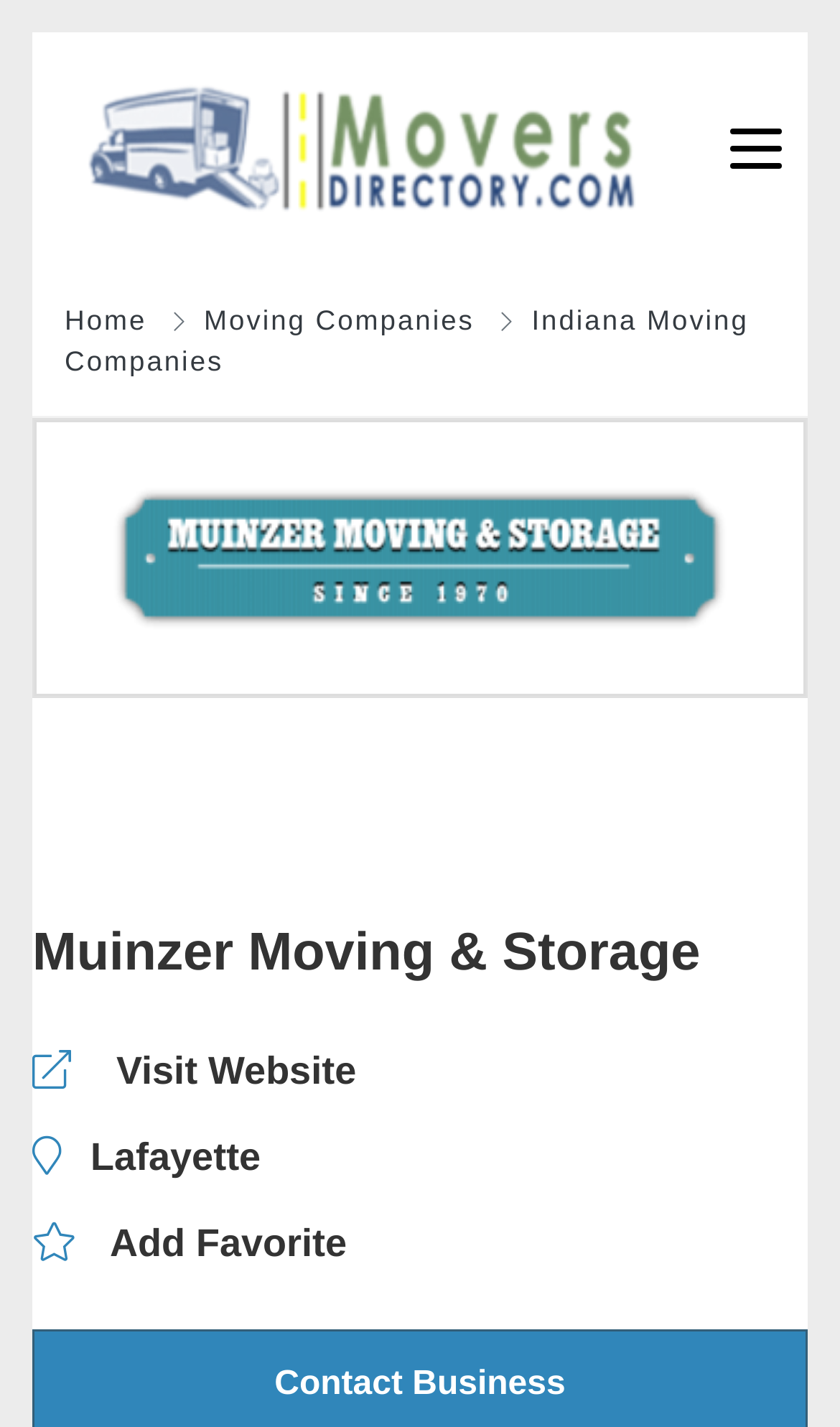Please find and generate the text of the main heading on the webpage.

Muinzer Moving & Storage